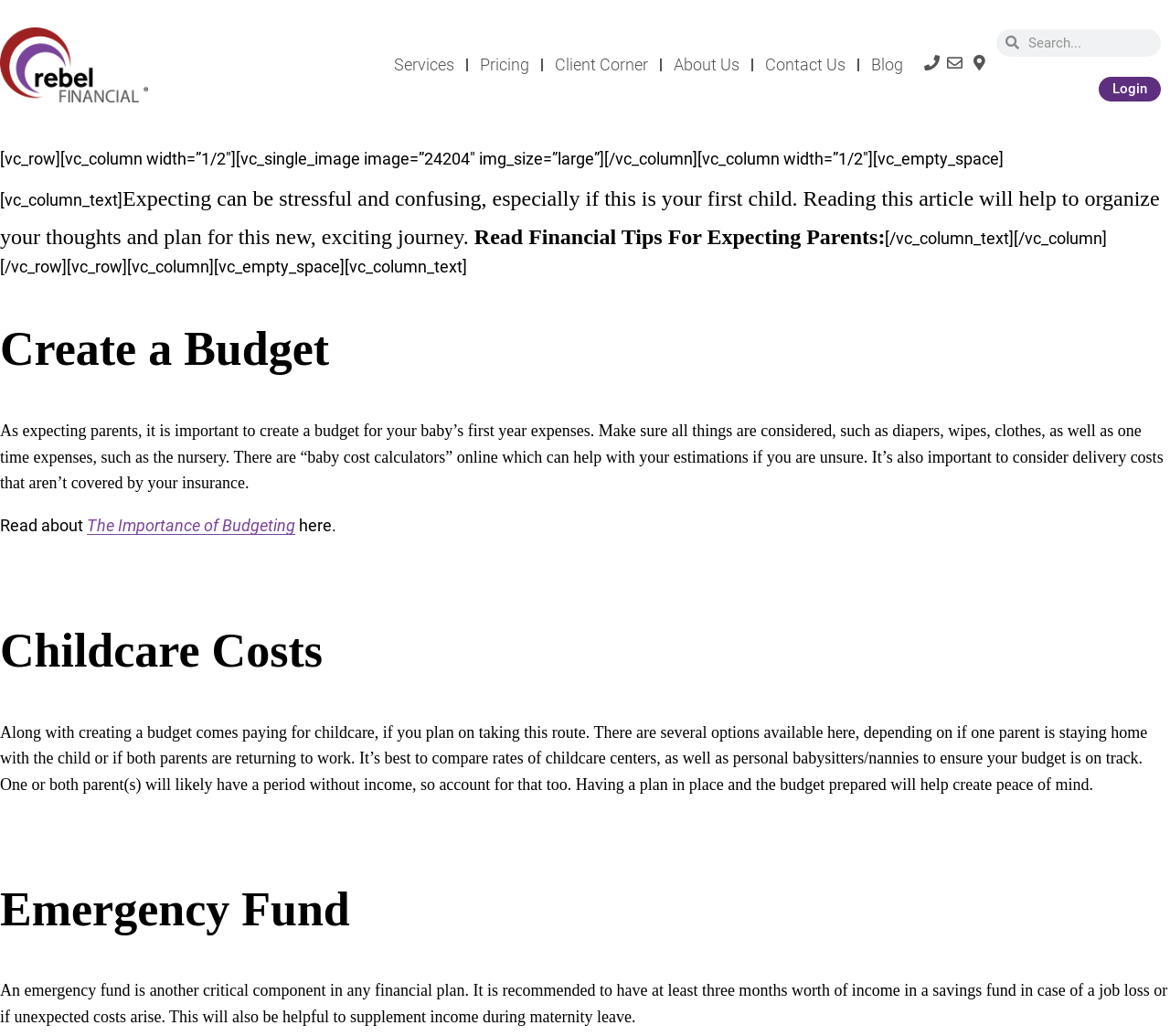Determine the bounding box coordinates of the clickable region to follow the instruction: "Click the 'Login' button".

[0.939, 0.074, 0.992, 0.098]